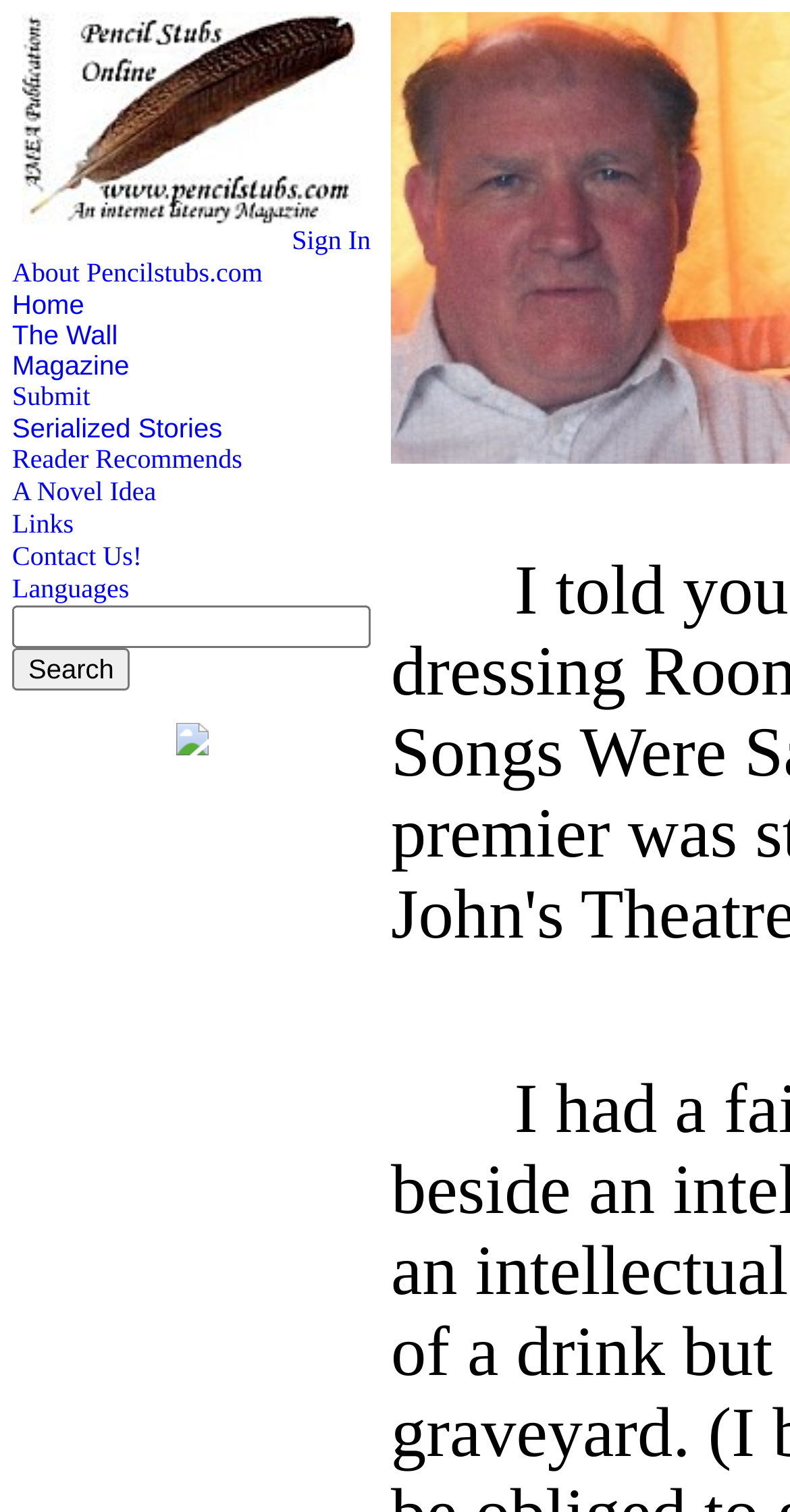How many main sections are on the webpage?
Based on the image, give a one-word or short phrase answer.

Two